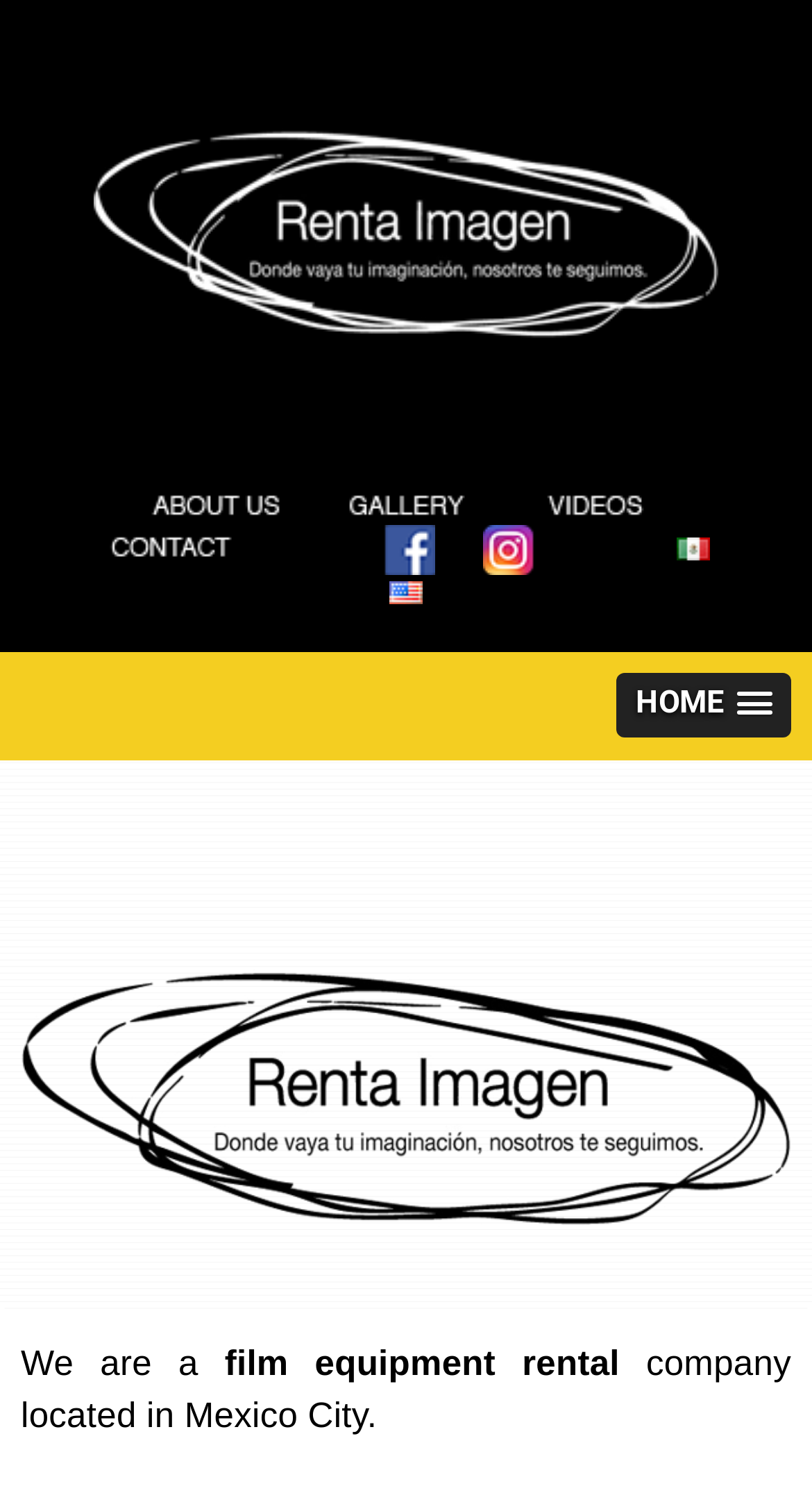Determine the bounding box coordinates for the area that needs to be clicked to fulfill this task: "Click on the English language option". The coordinates must be given as four float numbers between 0 and 1, i.e., [left, top, right, bottom].

[0.479, 0.381, 0.52, 0.401]